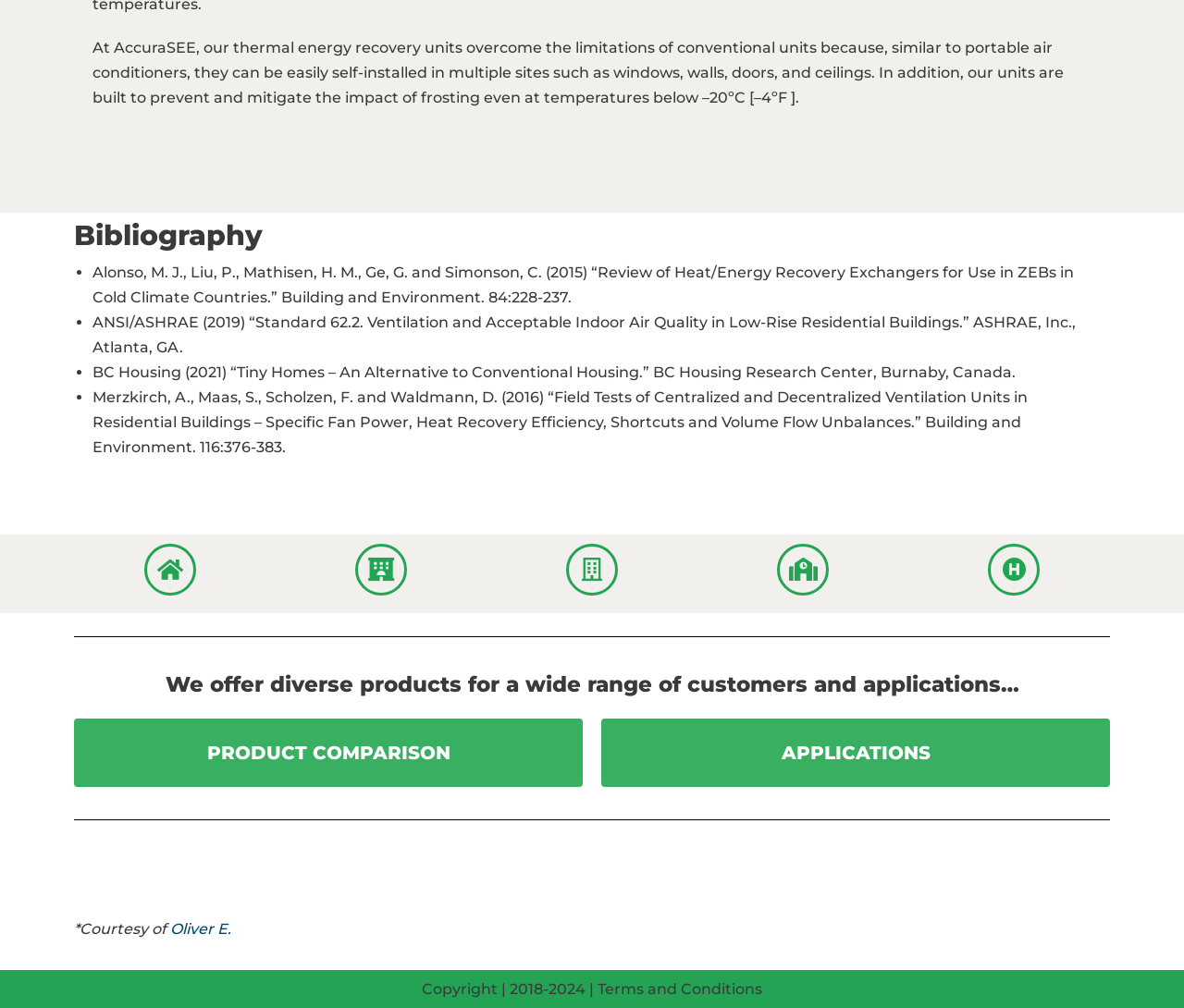What is the topic of the article by Alonso et al.?
Answer the question with a detailed and thorough explanation.

According to the StaticText element with ID 571, the article by Alonso et al. is about 'Review of Heat/Energy Recovery Exchangers for Use in ZEBs in Cold Climate Countries'.